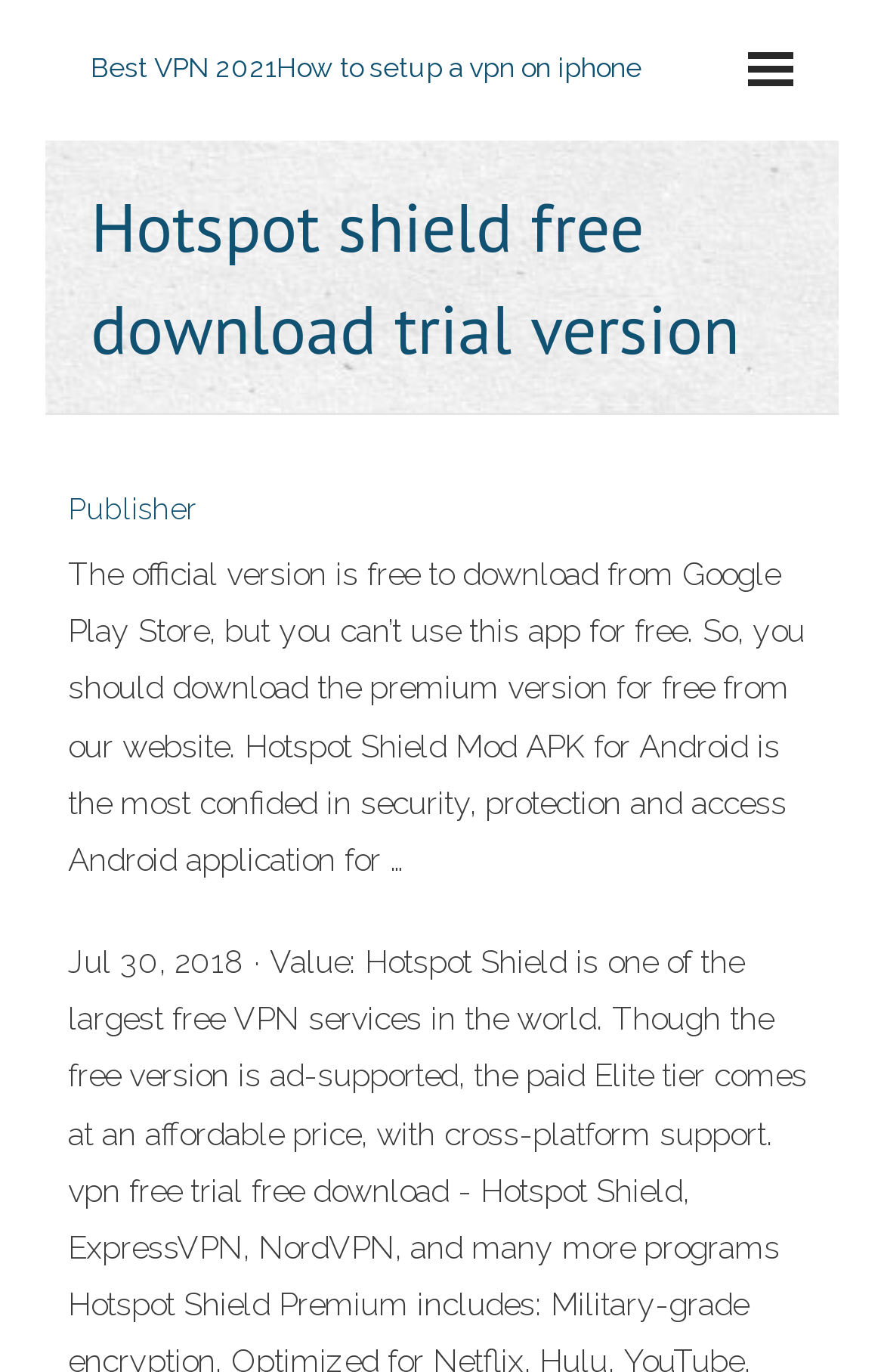What is the difference between the official and premium versions?
Can you provide a detailed and comprehensive answer to the question?

The webpage implies that the official version of Hotspot Shield is not free to use, whereas the premium version offered on their website can be used for free. This suggests that the premium version may have additional features or benefits that are not available in the official version.